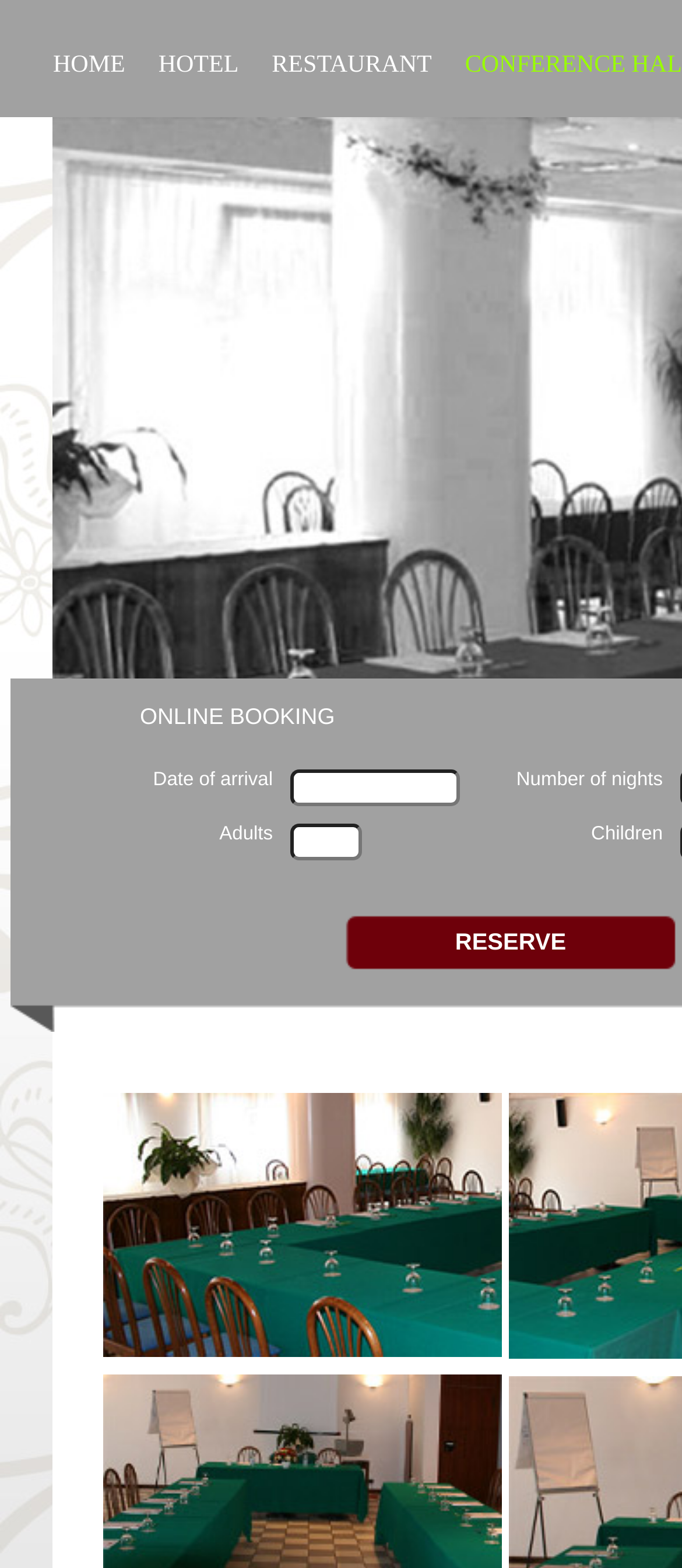Find the bounding box coordinates corresponding to the UI element with the description: "name="prenota" value="Reserve"". The coordinates should be formatted as [left, top, right, bottom], with values as floats between 0 and 1.

[0.504, 0.582, 0.994, 0.62]